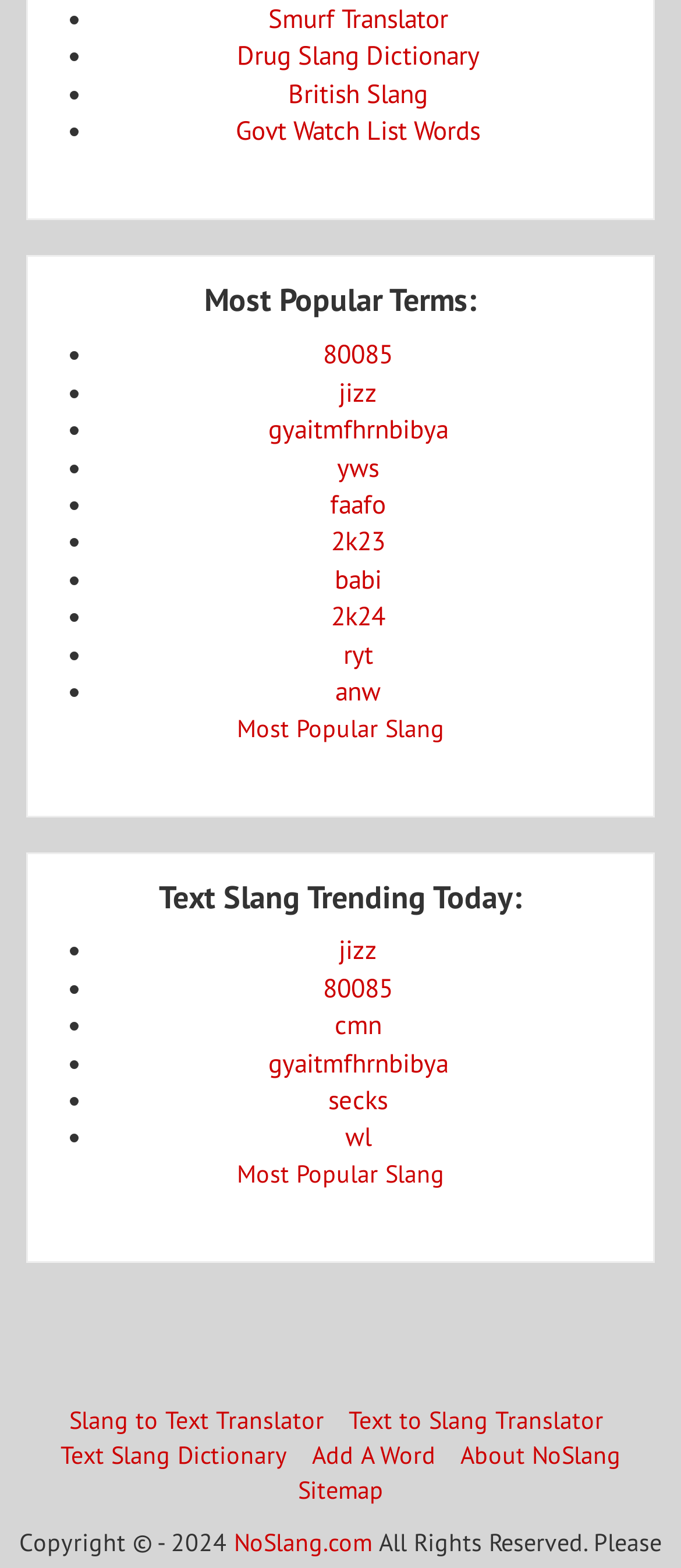Provide your answer in one word or a succinct phrase for the question: 
What is the last link on the webpage?

NoSlang.com